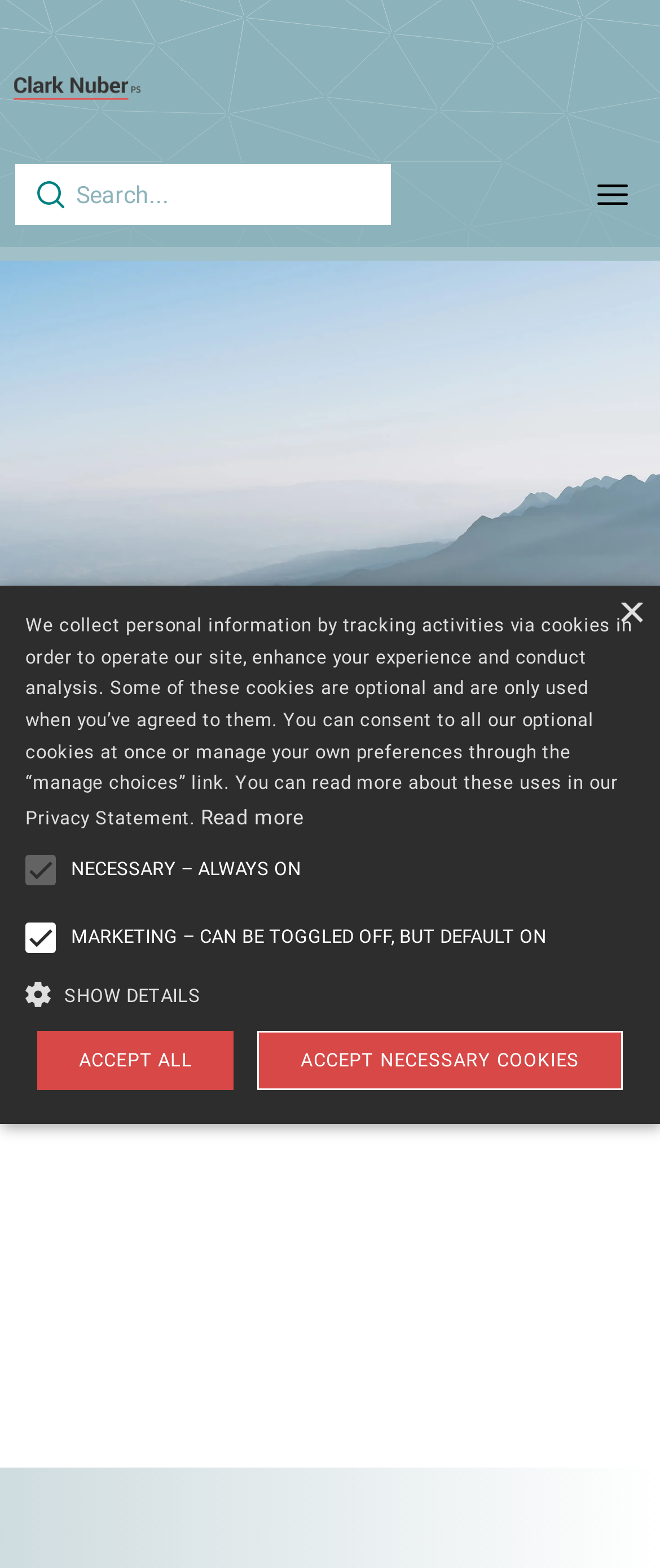Determine the main text heading of the webpage and provide its content.

Leverage the Knowledge of a Certified Public Accountant for Cybersecurity Assurance